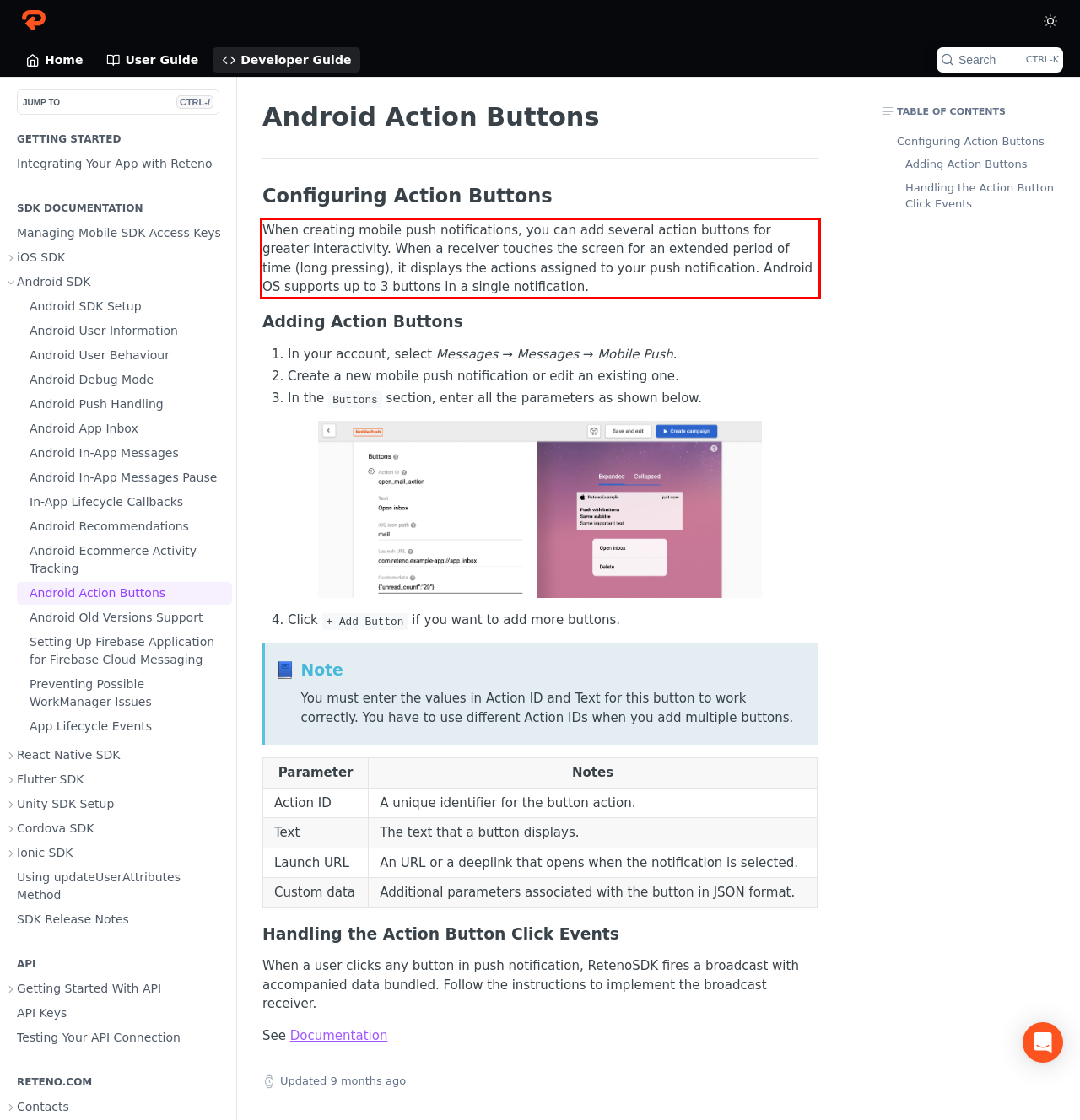Examine the webpage screenshot and use OCR to obtain the text inside the red bounding box.

When creating mobile push notifications, you can add several action buttons for greater interactivity. When a receiver touches the screen for an extended period of time (long pressing), it displays the actions assigned to your push notification. Android OS supports up to 3 buttons in a single notification.